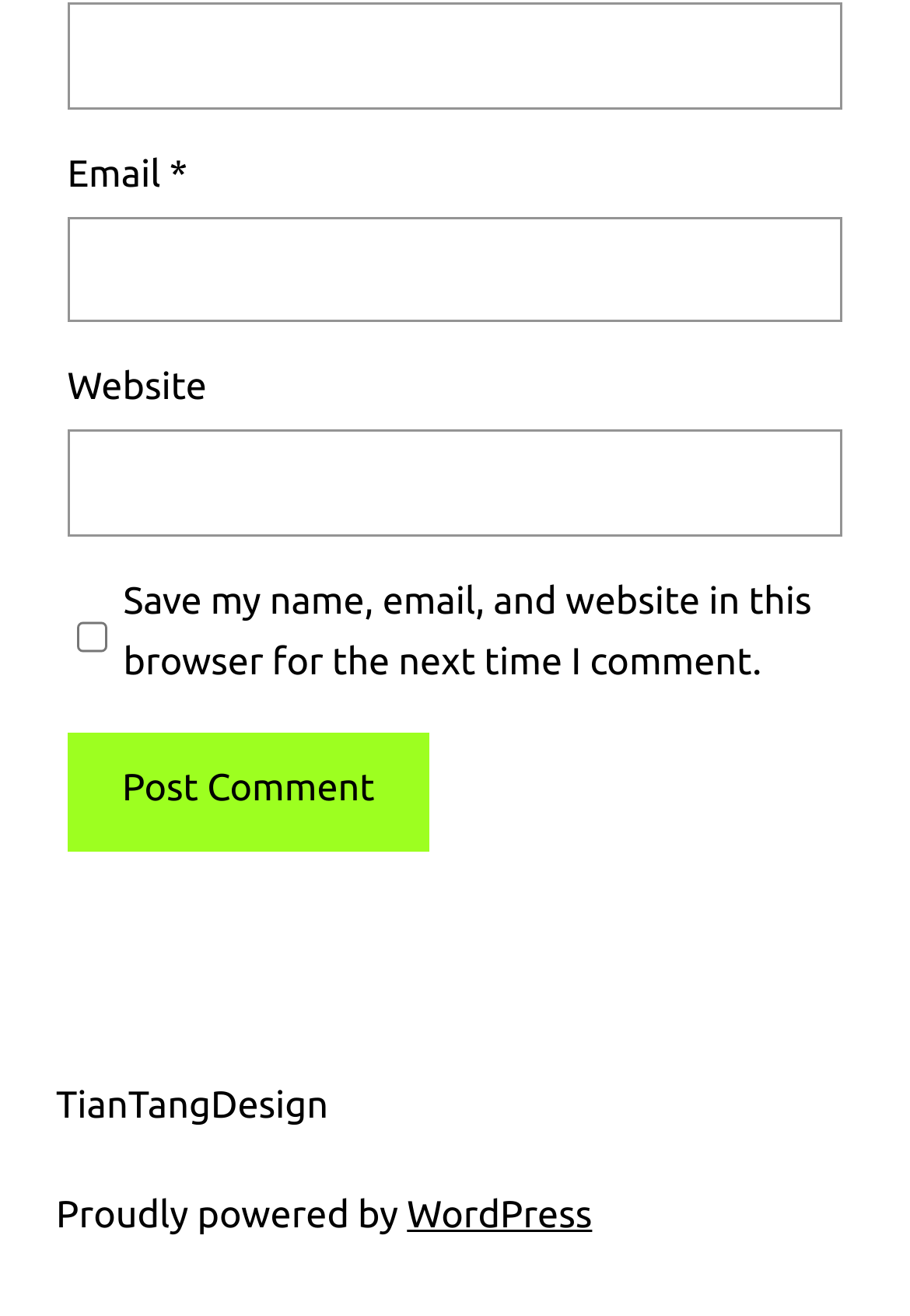How many textboxes are required?
Please ensure your answer to the question is detailed and covers all necessary aspects.

There are two textboxes with the 'required' attribute set to True, which are the 'Name' and 'Email' textboxes. This means that the user must fill in these two fields before submitting the form.